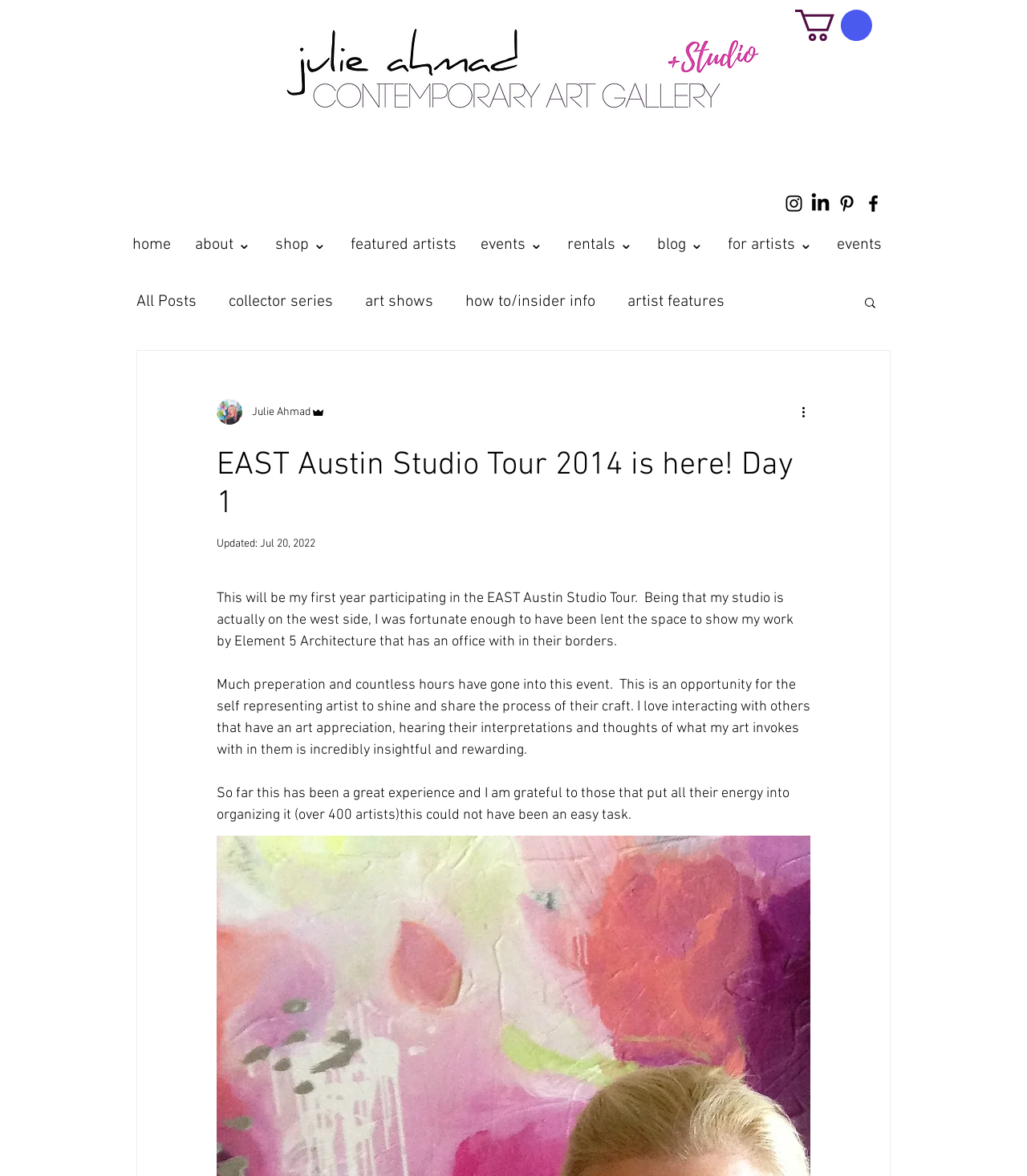Please provide a comprehensive response to the question based on the details in the image: What is the name of the artist's studio?

The answer can be found by looking at the link element with the text 'Julie Ahmad Contemporary Art Gallery + Studio' which is located at the top of the webpage, indicating that it is the name of the artist's studio.